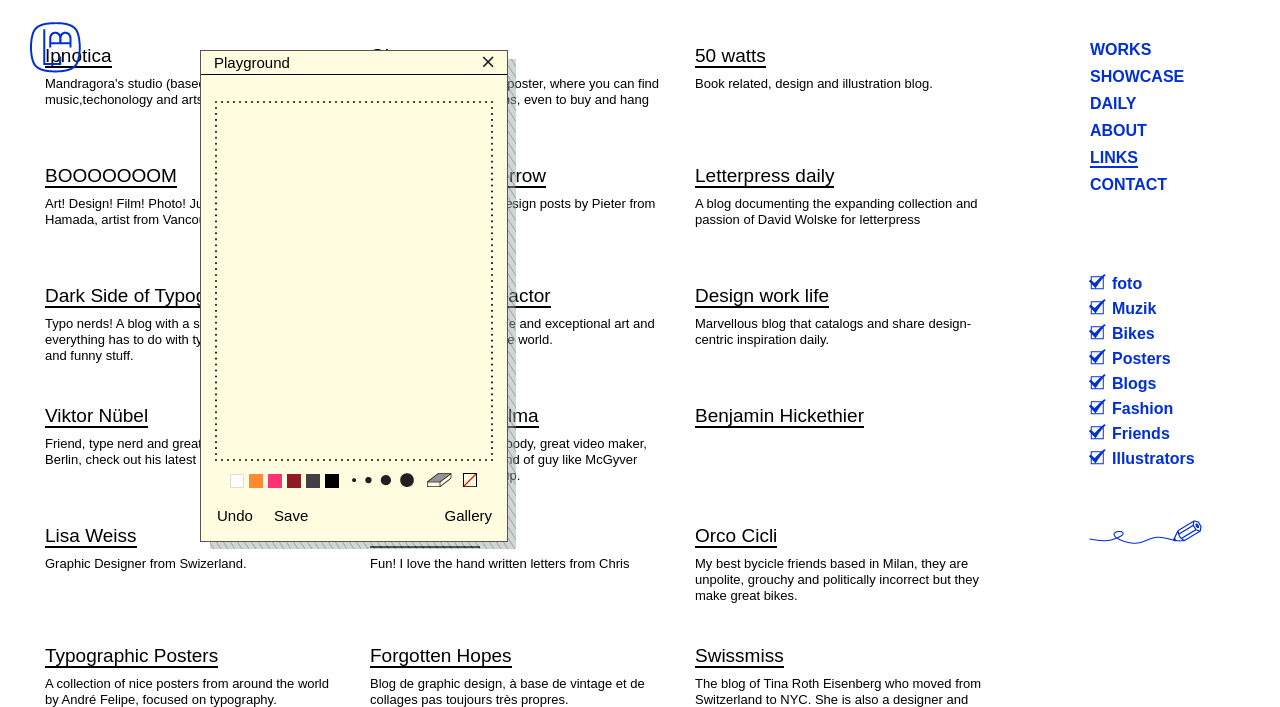Identify the bounding box coordinates of the specific part of the webpage to click to complete this instruction: "Click on the 50 watts link".

[0.543, 0.064, 0.598, 0.096]